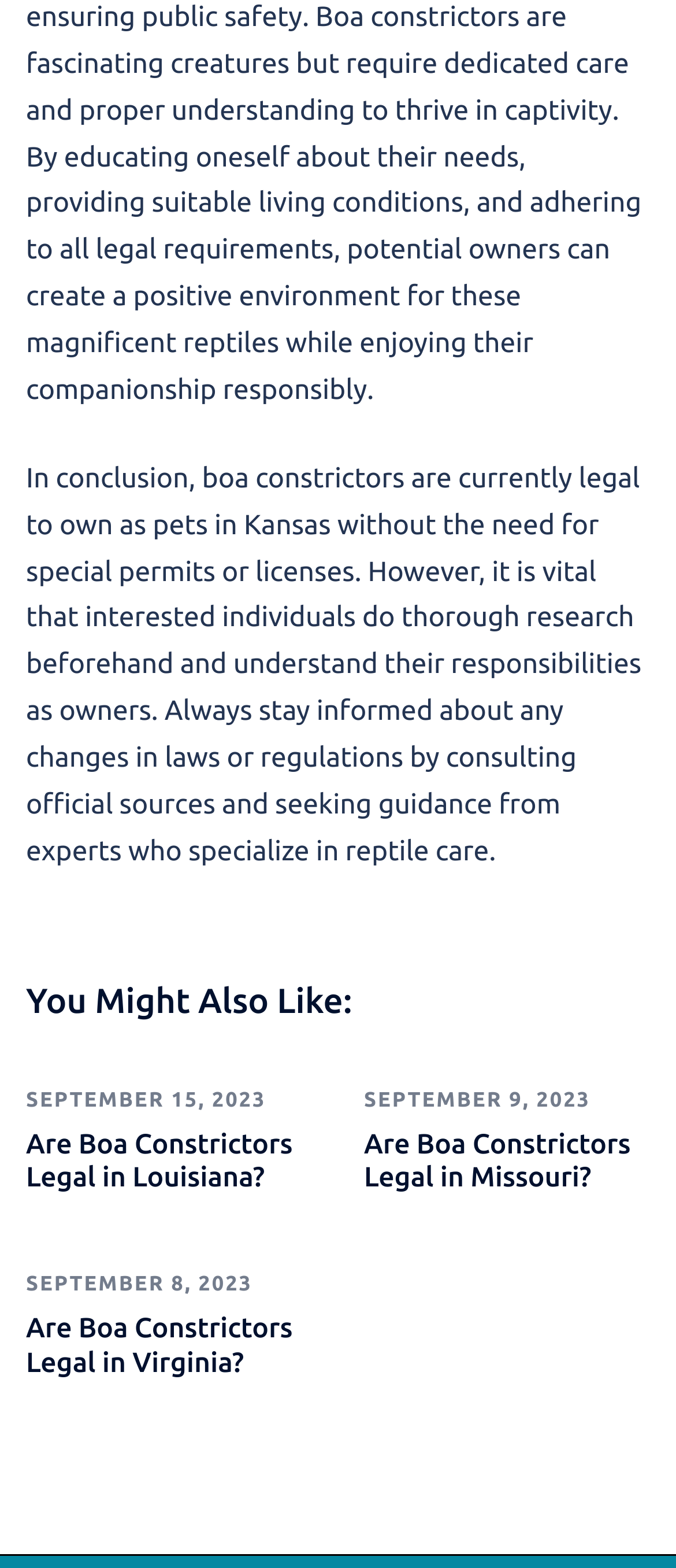What is the topic of the main article?
Using the image as a reference, answer with just one word or a short phrase.

Boa constrictors in Kansas